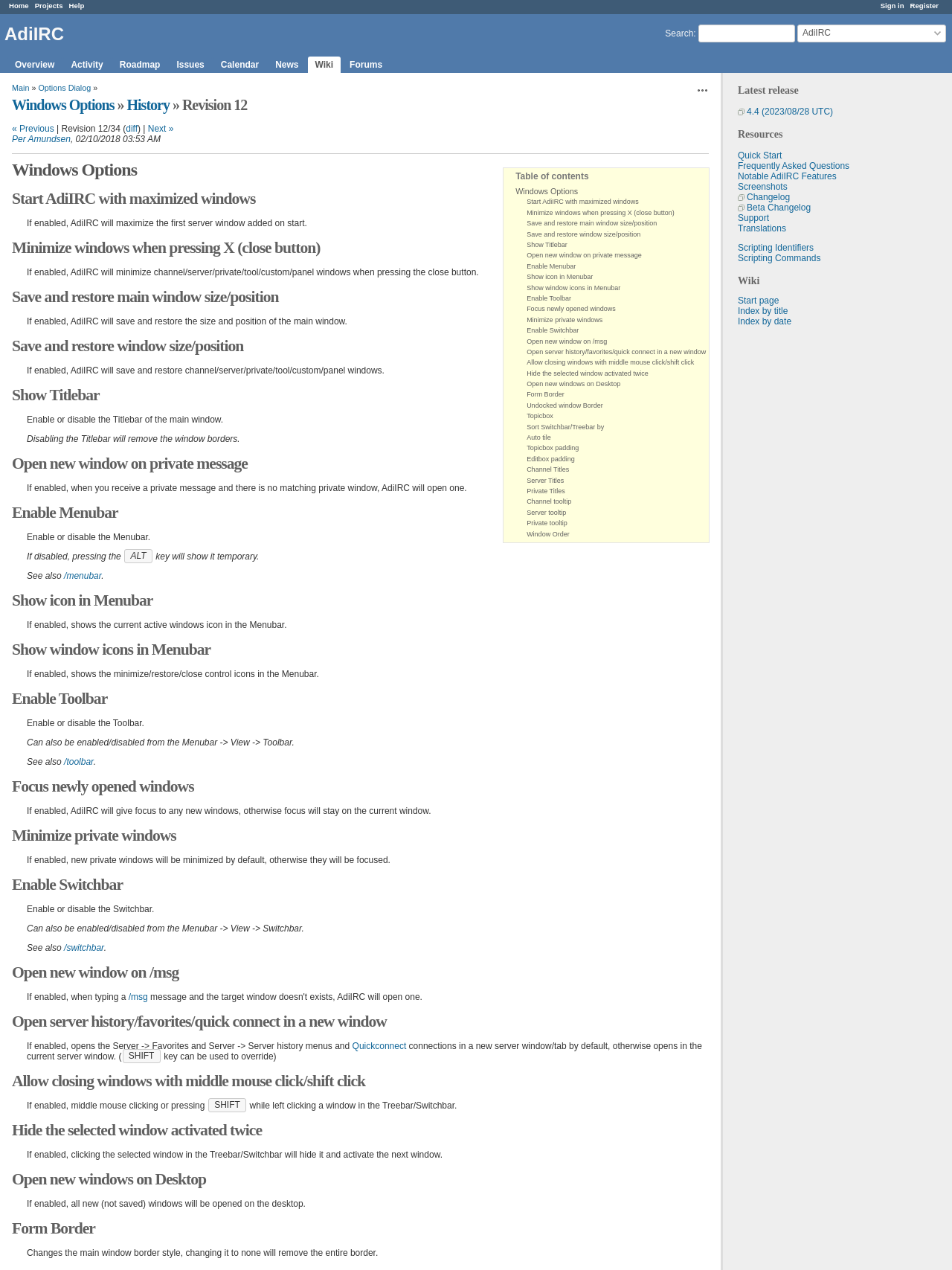Please identify the bounding box coordinates of the element I need to click to follow this instruction: "Go to Events page".

None